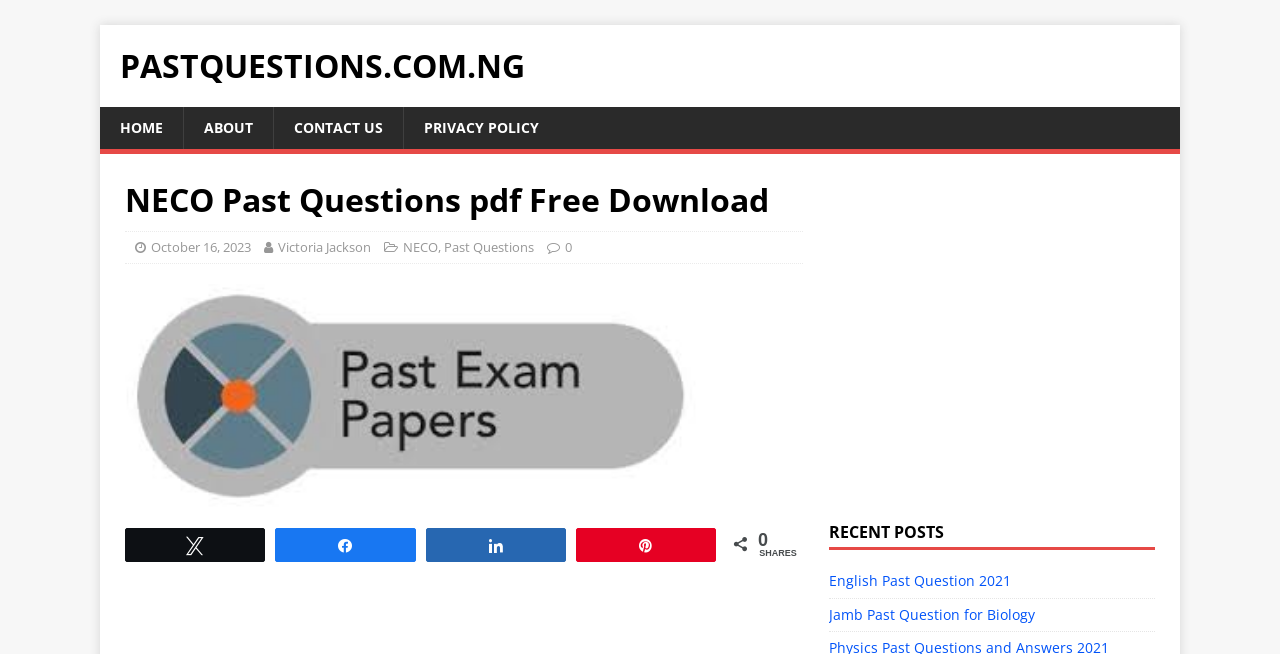Provide your answer to the question using just one word or phrase: What is the category of the recent post 'English Past Question 2021'?

NECO